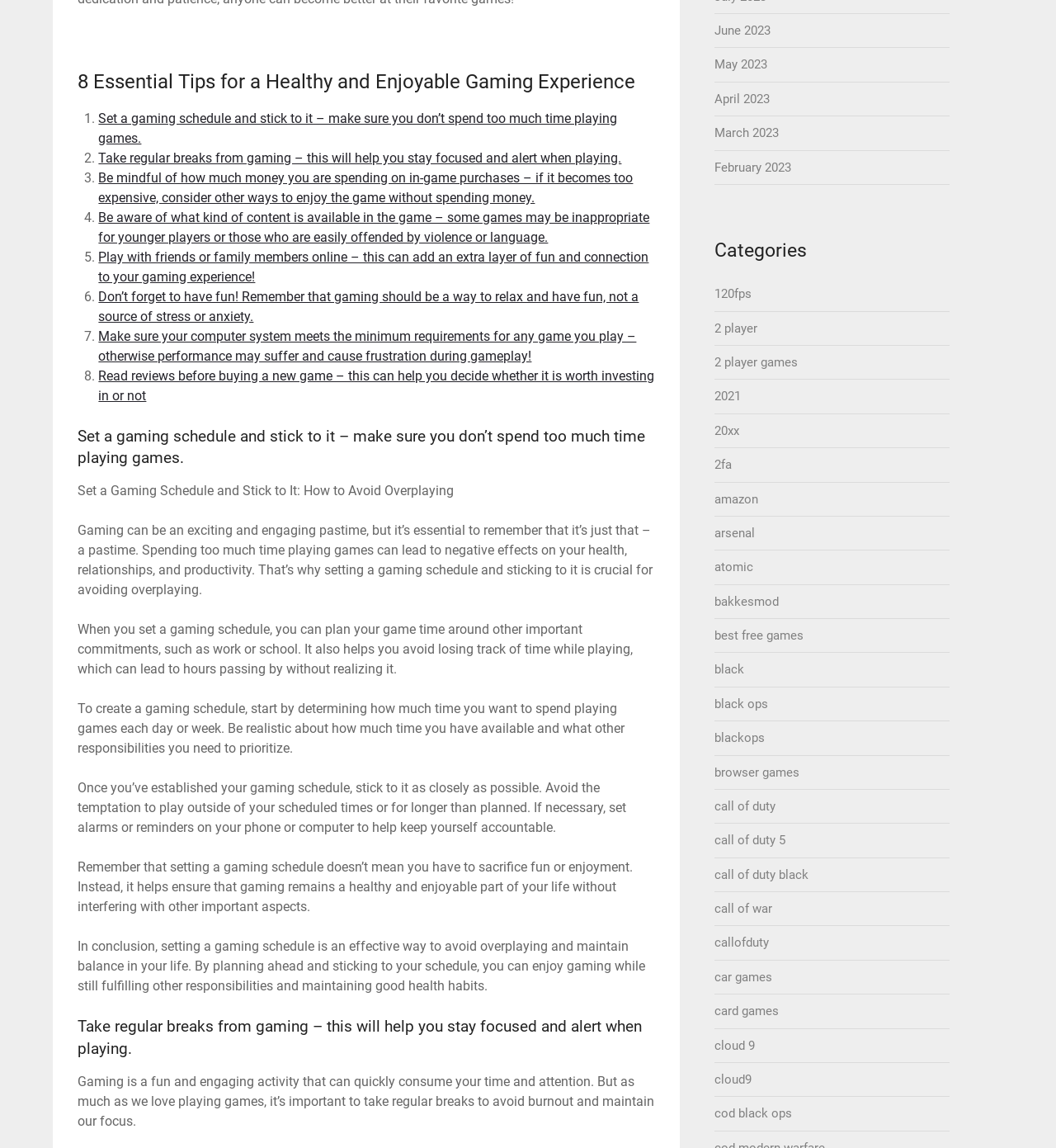Determine the bounding box coordinates for the area that should be clicked to carry out the following instruction: "Read the article about taking regular breaks from gaming".

[0.074, 0.885, 0.62, 0.923]